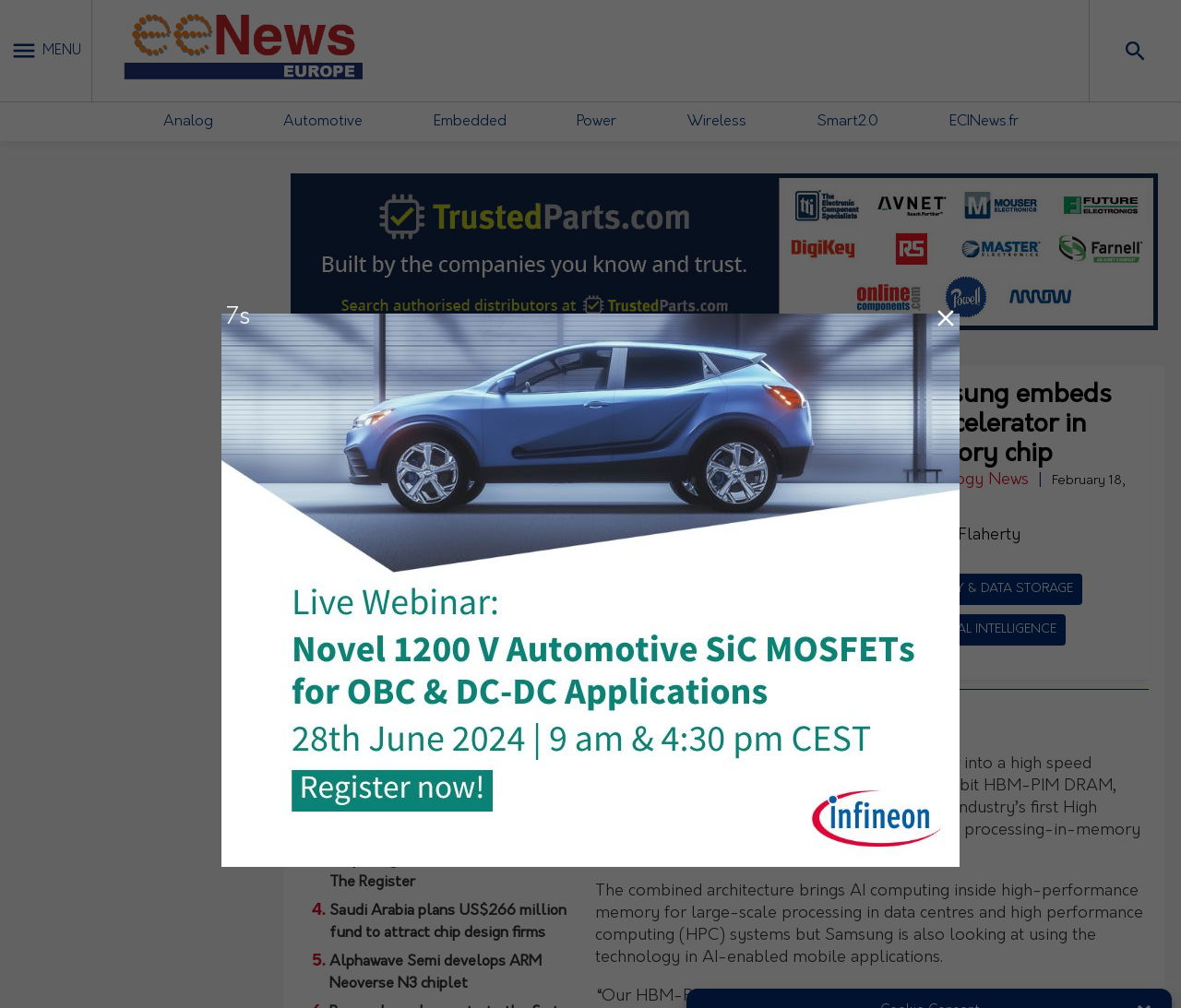Provide a brief response using a word or short phrase to this question:
What is the author of the article?

Nick Flaherty